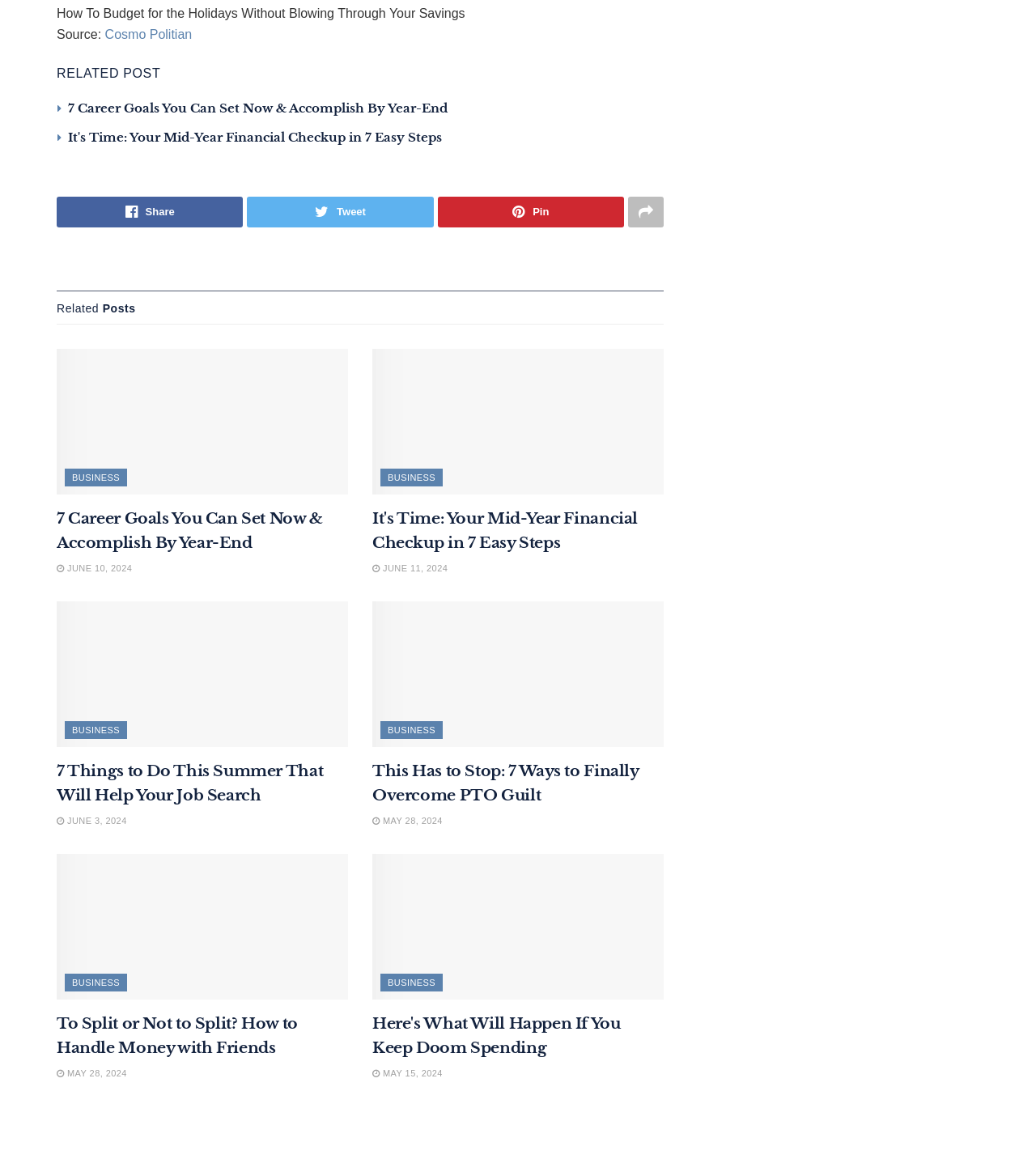From the given element description: "Business", find the bounding box for the UI element. Provide the coordinates as four float numbers between 0 and 1, in the order [left, top, right, bottom].

[0.062, 0.828, 0.123, 0.843]